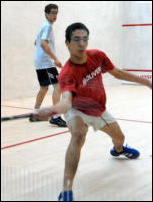Offer a comprehensive description of the image.

In this dynamic capture from a squash match, two players are engaged in intense play on a squash court. The player in the foreground demonstrates a low, powerful lunge position, skillfully preparing to return the ball with a focused expression, showcasing their athleticism and concentration. Clad in a vibrant red shirt and light shorts, they exhibit an optimal stance for a rapid response. In the background, a teammate or rival, dressed in a light blue shirt, appears poised to receive the next shot, adding to the competitive atmosphere. The court's distinctive markings and the clear delineation of the squash area highlight the professional setting of the game. This moment encapsulates the energy and precision characteristic of junior squash competitions, likely taking place during an event like the ATCO Junior Open.